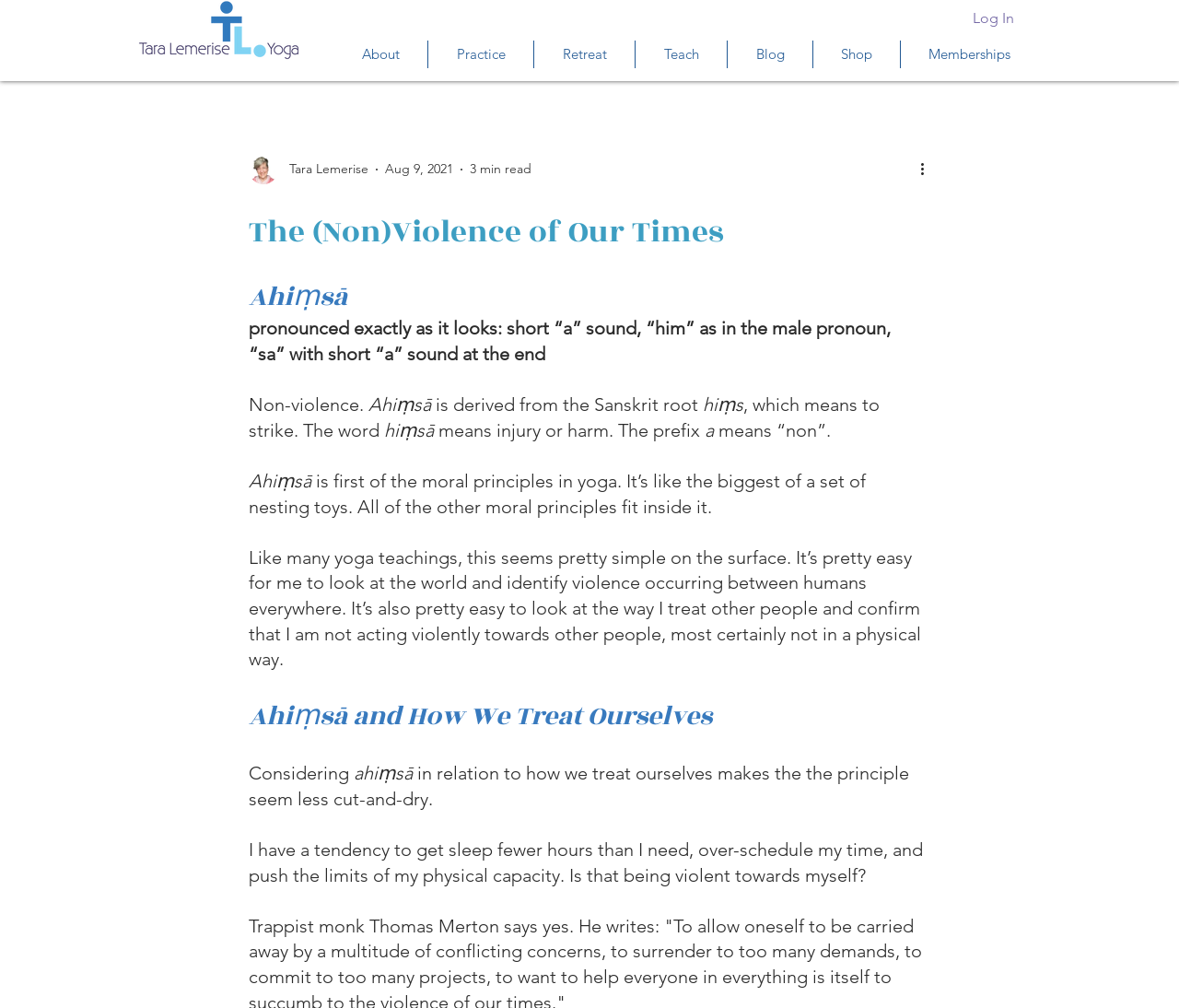Please find the bounding box coordinates for the clickable element needed to perform this instruction: "Explore the 'Retreat' section".

[0.453, 0.04, 0.538, 0.067]